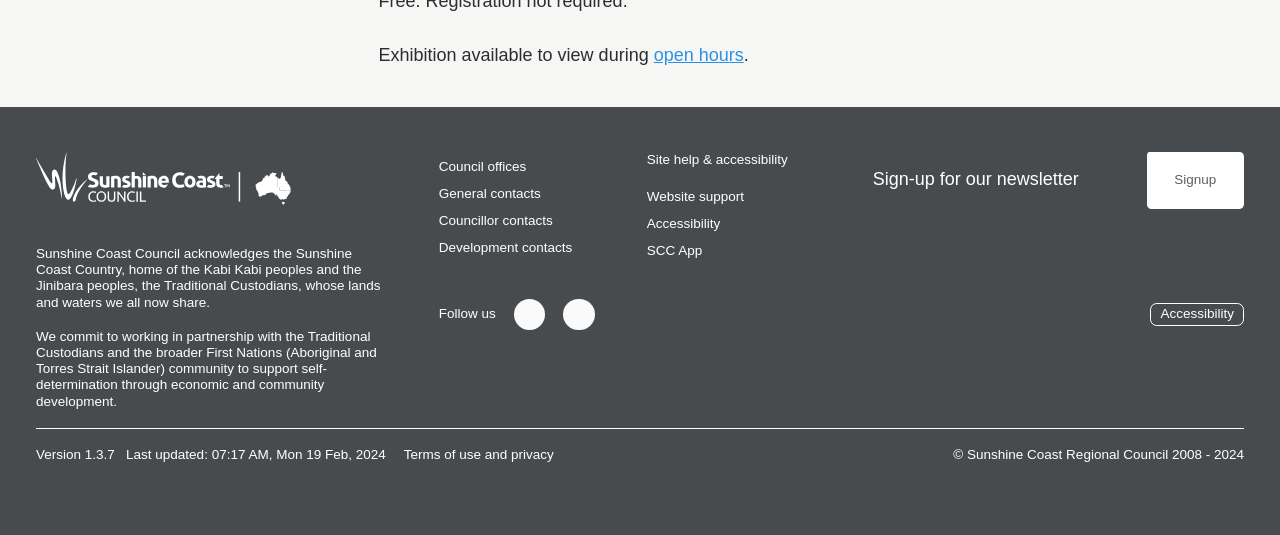Answer the question in a single word or phrase:
What is the name of the council mentioned on the webpage?

Sunshine Coast Council